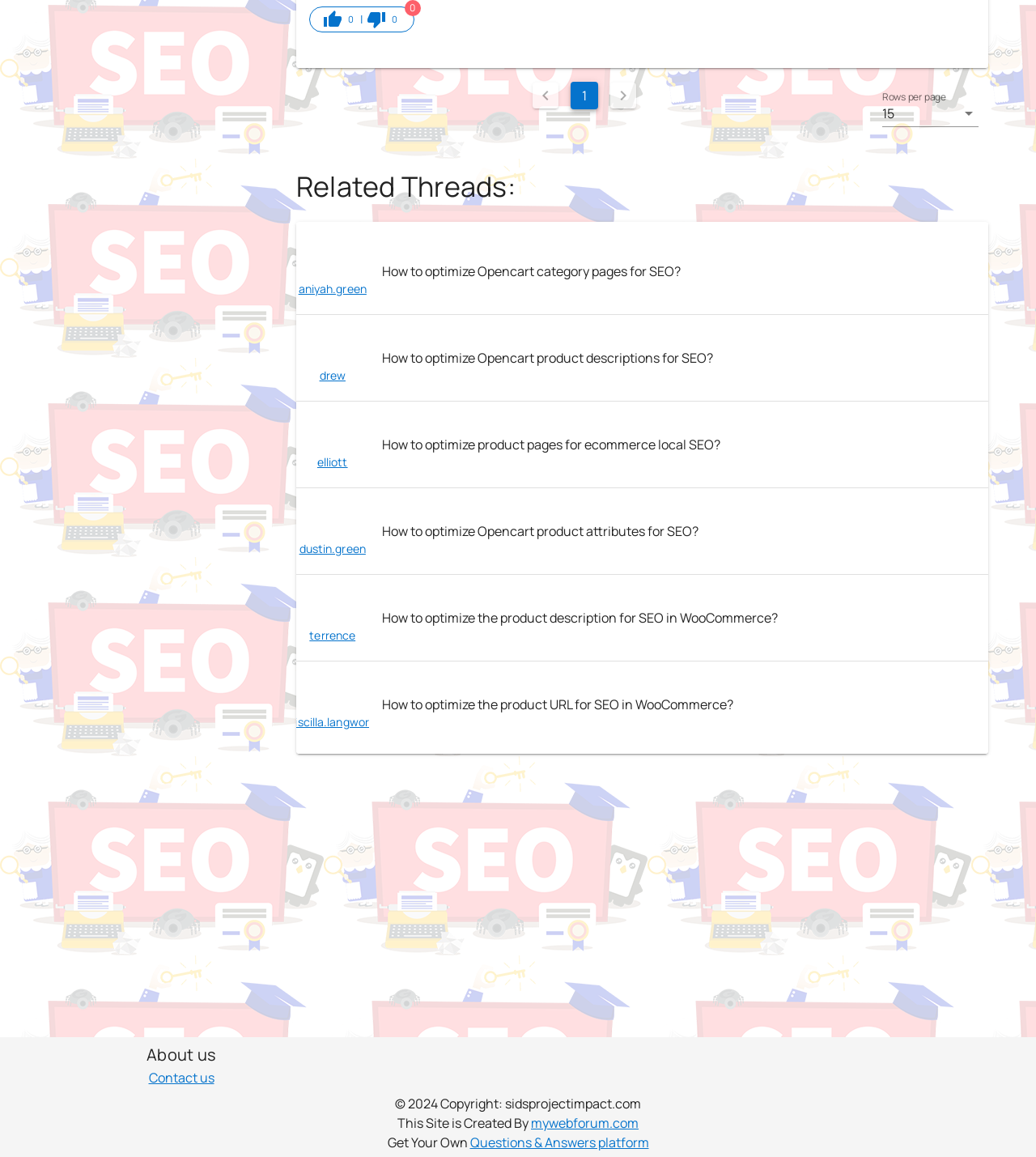What is the text above the list of related threads?
Using the image as a reference, deliver a detailed and thorough answer to the question.

The text above the list of related threads can be determined by looking at the heading element that says 'Related Threads:', which is located above the list of threads.